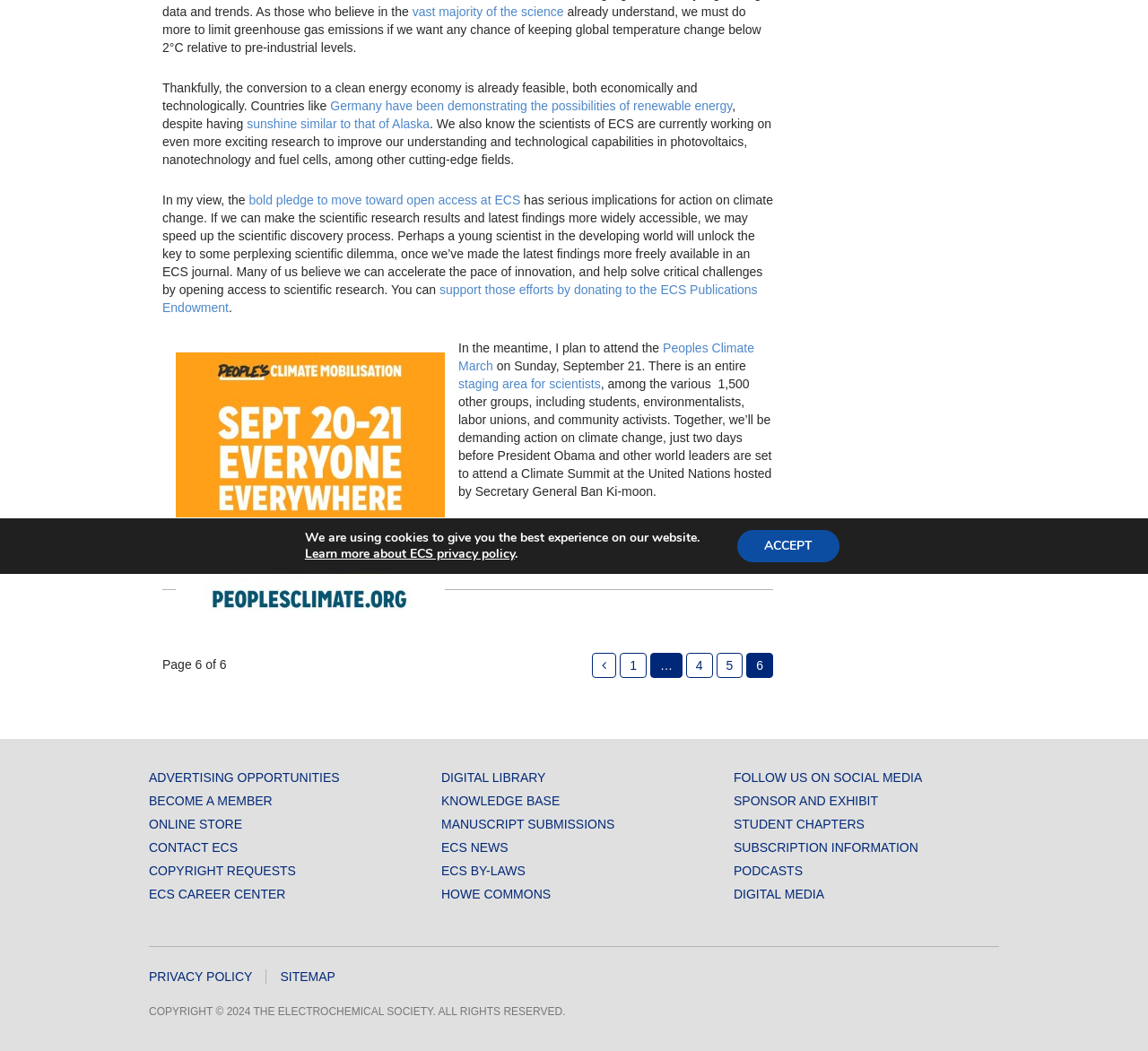Given the element description, predict the bounding box coordinates in the format (top-left x, top-left y, bottom-right x, bottom-right y), using floating point numbers between 0 and 1: Become A Member

[0.13, 0.755, 0.237, 0.769]